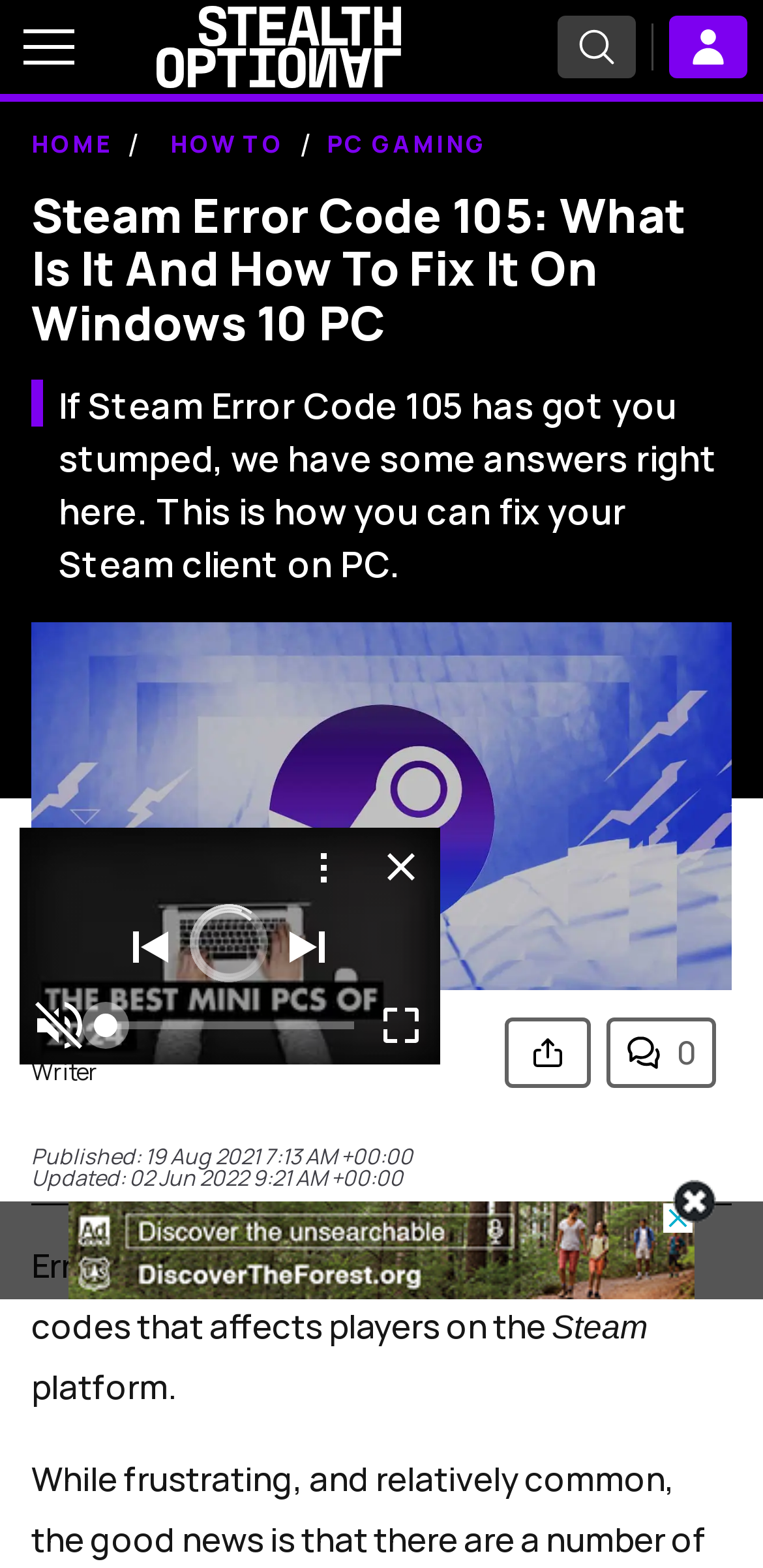What is the platform affected by error code 105?
Craft a detailed and extensive response to the question.

The platform affected by error code 105 can be found by reading the article content, which mentions 'Error code 105 is another in a line of error codes that affects players on the Steam platform'.